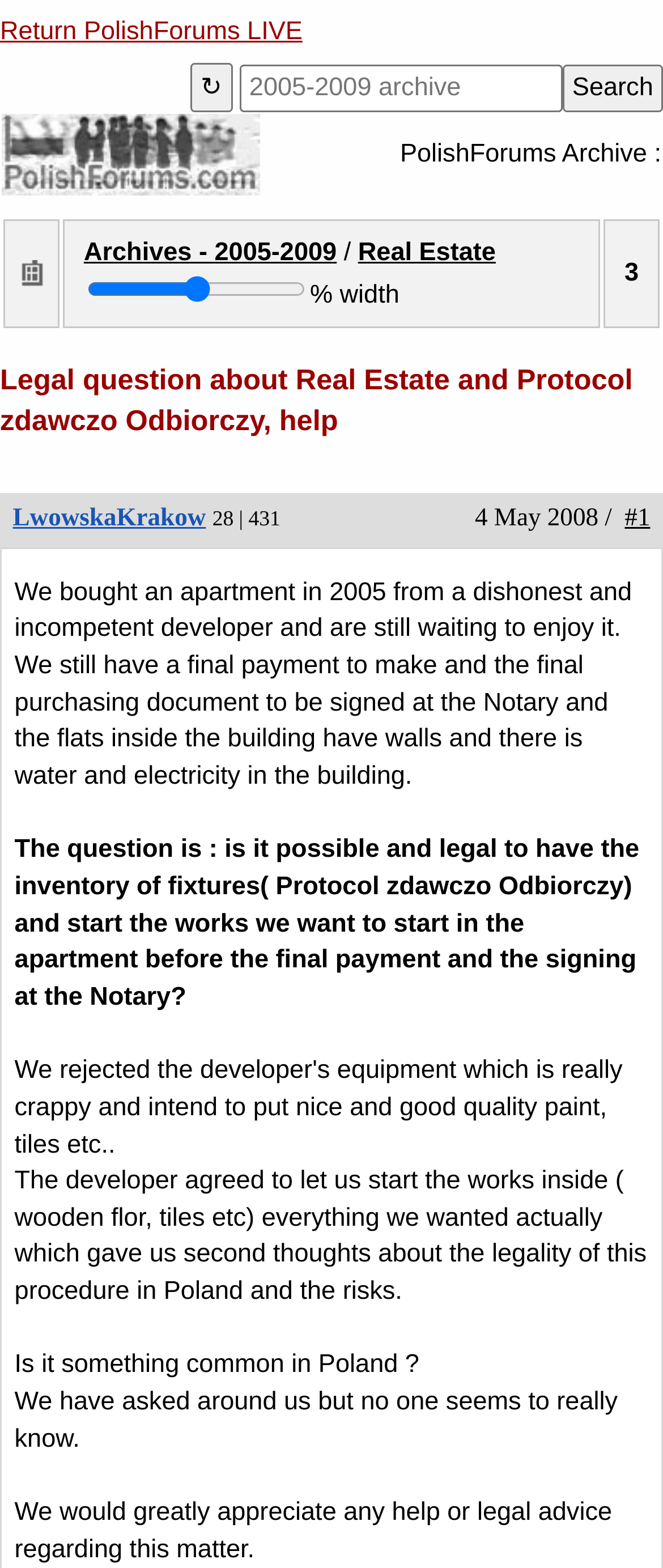Pinpoint the bounding box coordinates of the area that must be clicked to complete this instruction: "Read the post from 'LwowskaKrakow'".

[0.019, 0.323, 0.311, 0.34]